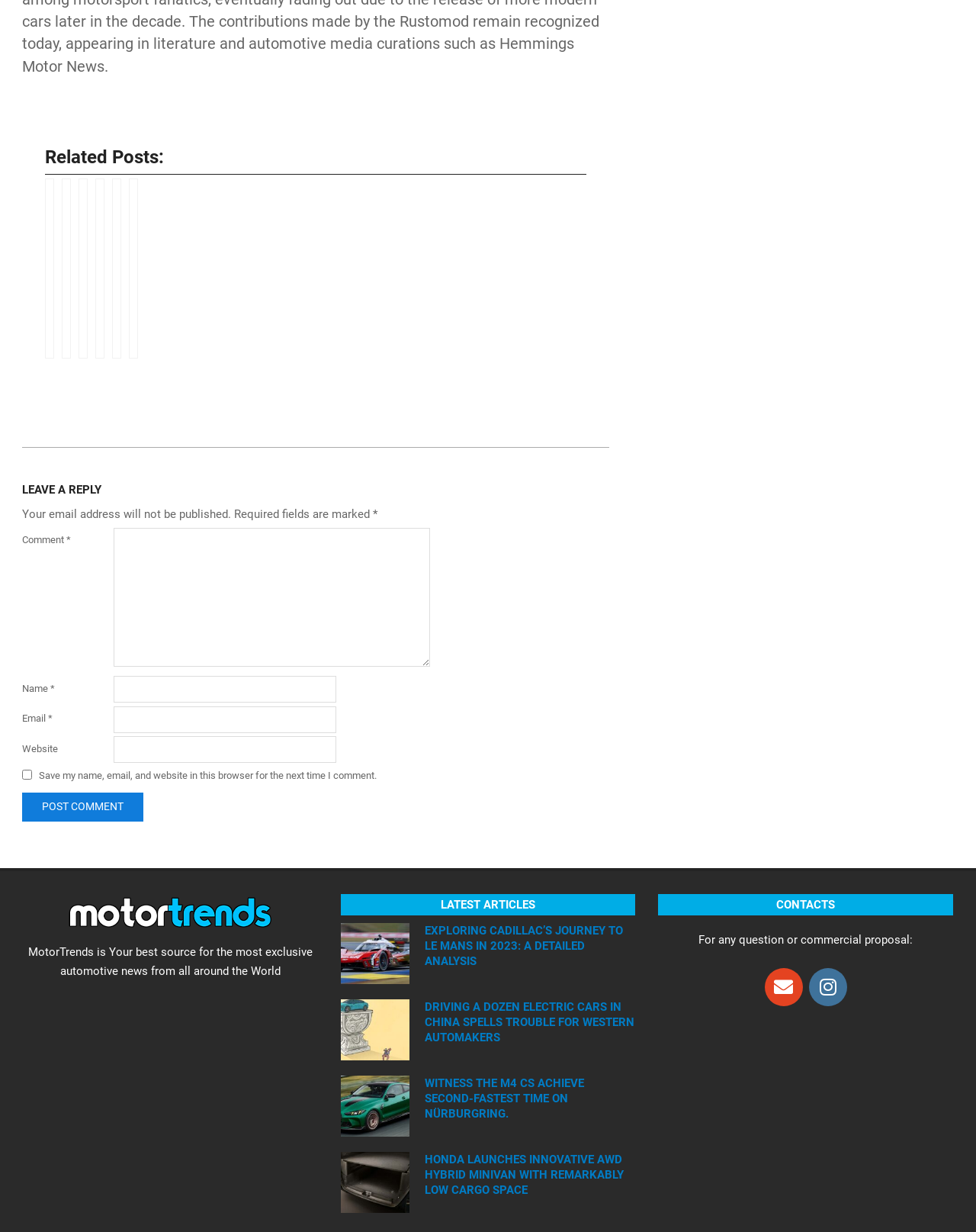Find the bounding box coordinates of the element's region that should be clicked in order to follow the given instruction: "Post a comment". The coordinates should consist of four float numbers between 0 and 1, i.e., [left, top, right, bottom].

[0.023, 0.644, 0.147, 0.667]